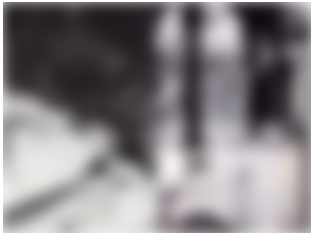What color palette is likely used in the image?
Using the image as a reference, answer the question in detail.

The caption suggests that the image utilizes a monochrome palette to convey a sense of depth and texture, which implies that the artwork is created using different shades of a single color.